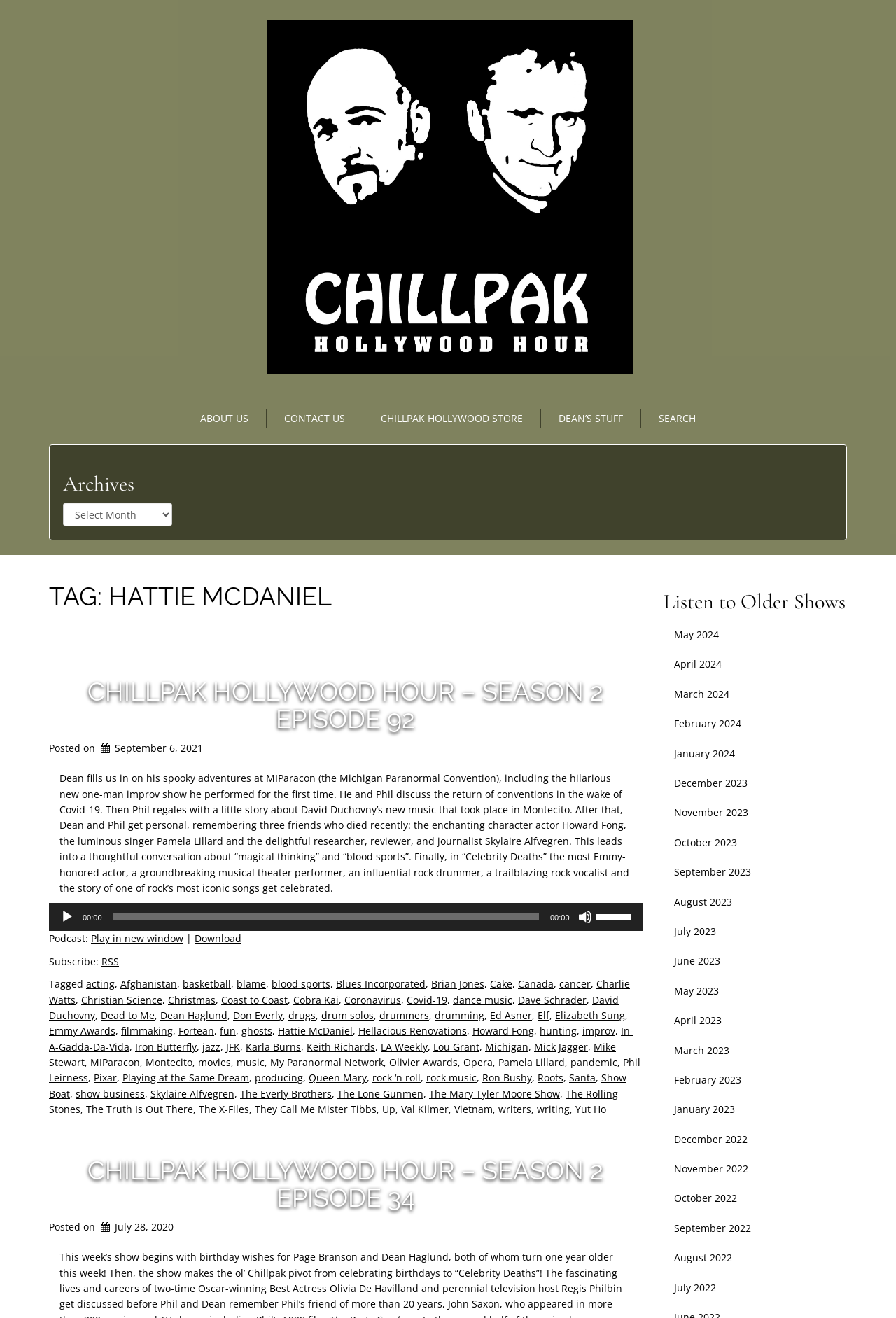What is the title of the article on the webpage?
Give a one-word or short-phrase answer derived from the screenshot.

CHILLPAK HOLLYWOOD HOUR – SEASON 2 EPISODE 92